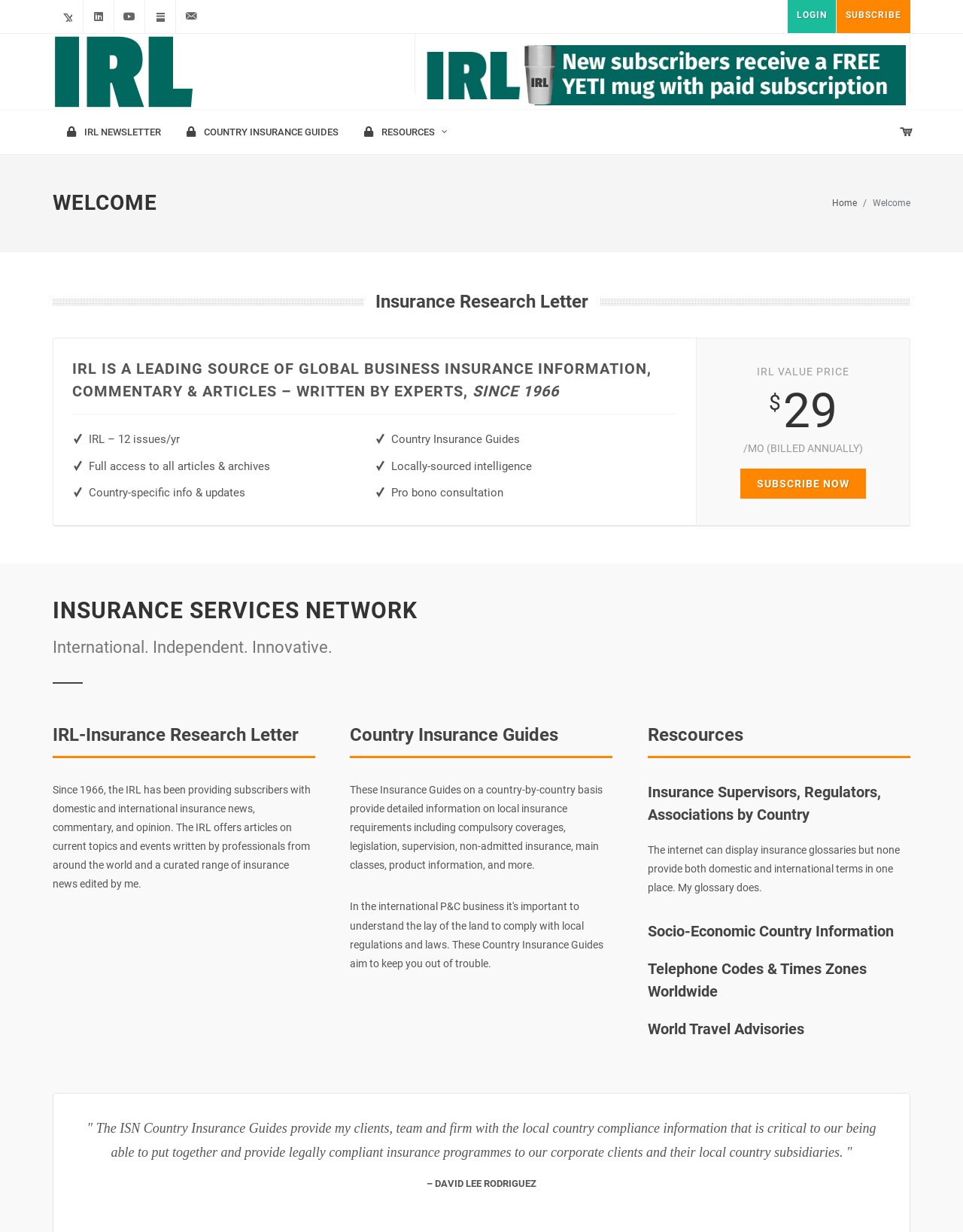Produce an extensive caption that describes everything on the webpage.

The webpage is for Insurance Research Letter (IRL), a leading source of global business insurance information, commentary, and articles. At the top, there are social media links to Twitter, LinkedIn, YouTube, and Substack, along with a login and subscribe button. Below this, there is an IRL logo and an advertisement.

The main content is divided into sections. The first section welcomes users and introduces IRL as a source of insurance information, commentary, and articles written by experts since 1966. It highlights the benefits of subscribing, including 12 issues per year, country insurance guides, full access to articles and archives, locally-sourced intelligence, and pro bono consultation.

The next section displays the IRL value price, which is $29 per month, billed annually. There is a subscribe now button below this.

Following this, there is a section on Insurance Services Network, which provides international, independent, and innovative insurance news, commentary, and opinion. This section also introduces the IRL's country insurance guides, which provide detailed information on local insurance requirements.

The resources section offers various tools, including insurance supervisors, regulators, and associations by country, a glossary of insurance terms, socio-economic country information, telephone codes and time zones worldwide, and world travel advisories.

The webpage also features testimonials from various individuals, including George Worsley, David Lee Rodriguez, Larry Sorensen, John A. Dore, and Patrick G. Ryan, who praise the IRL and its resources.

At the bottom of the page, there is a section with the name and title of George Worsley, along with a quote from him.